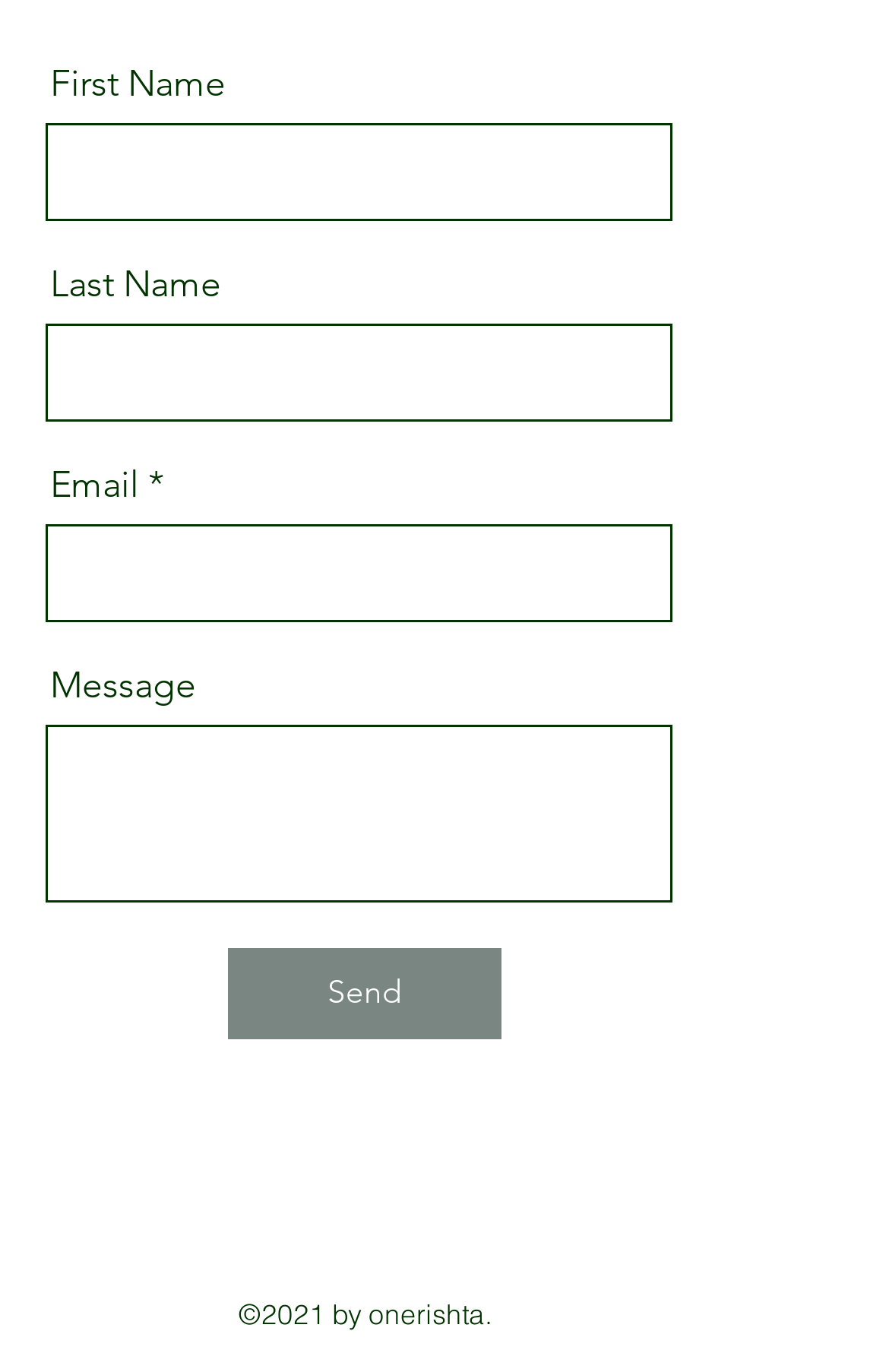Kindly provide the bounding box coordinates of the section you need to click on to fulfill the given instruction: "Read whole topics".

None